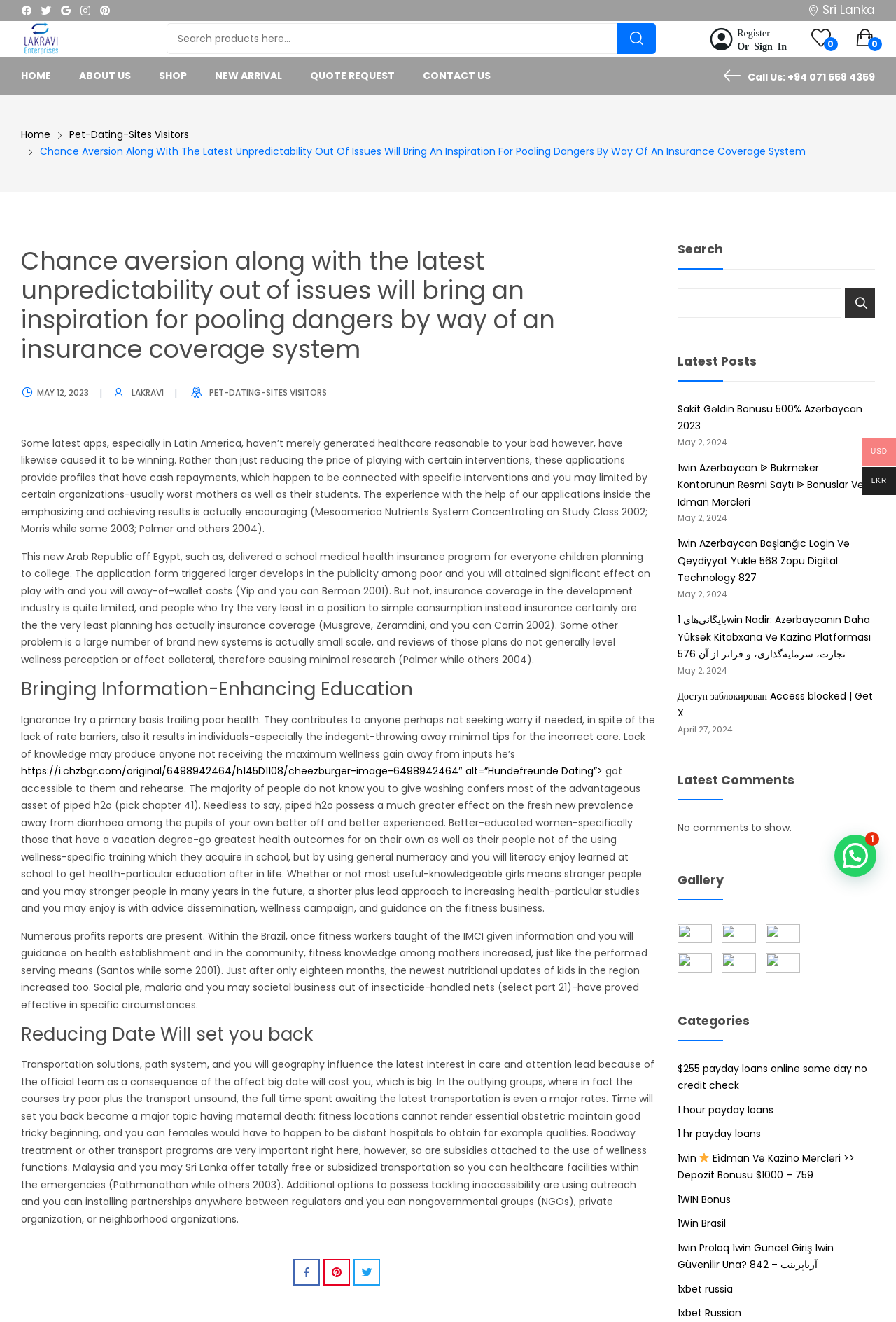How many social media links are present at the top of the webpage?
Please provide a comprehensive answer based on the information in the image.

There are four social media links present at the top of the webpage, which are Facebook, Twitter, Google, and Instagram, represented by their respective icons.